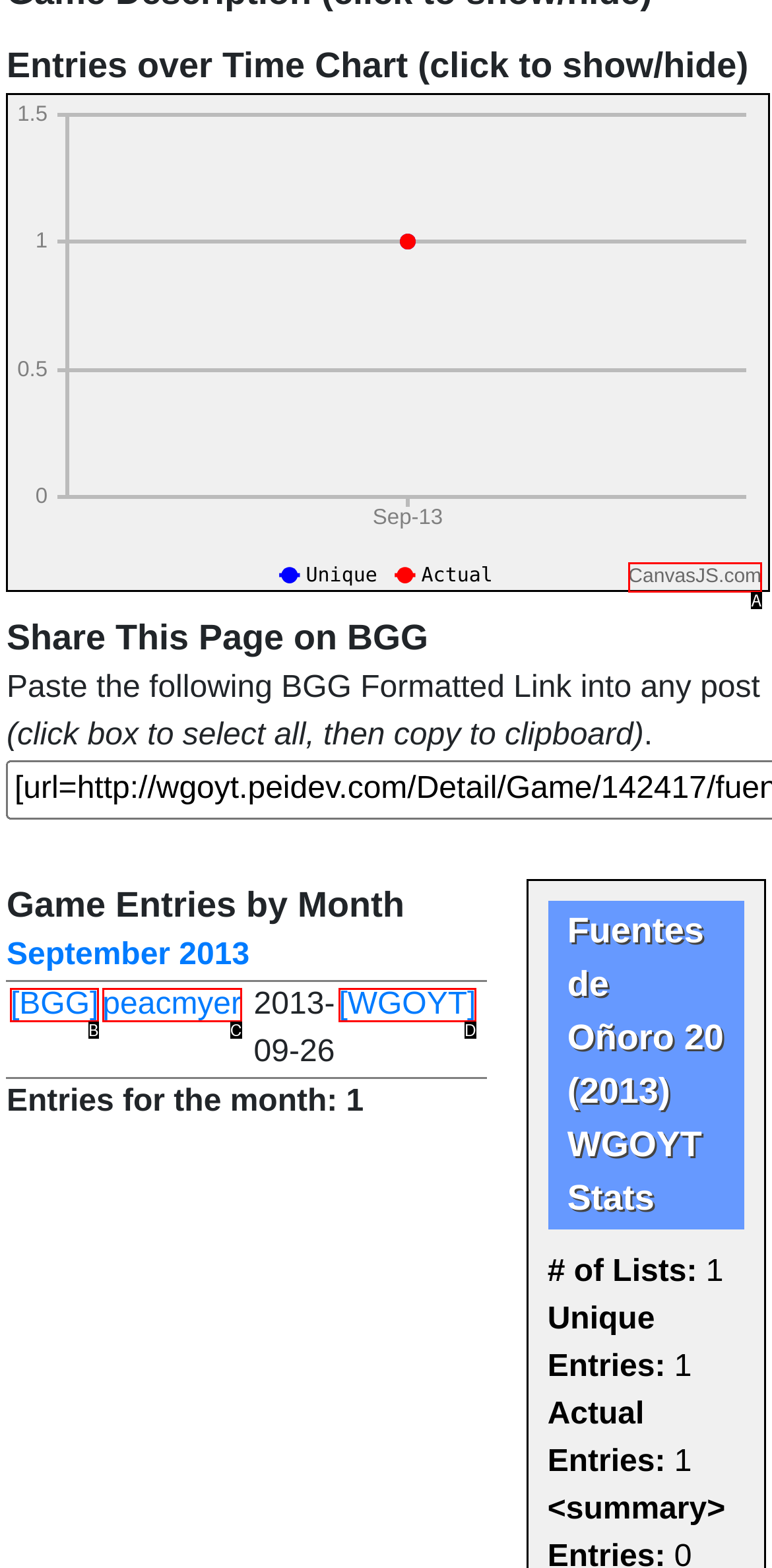Identify the HTML element that matches the description: CanvasJS.com
Respond with the letter of the correct option.

A